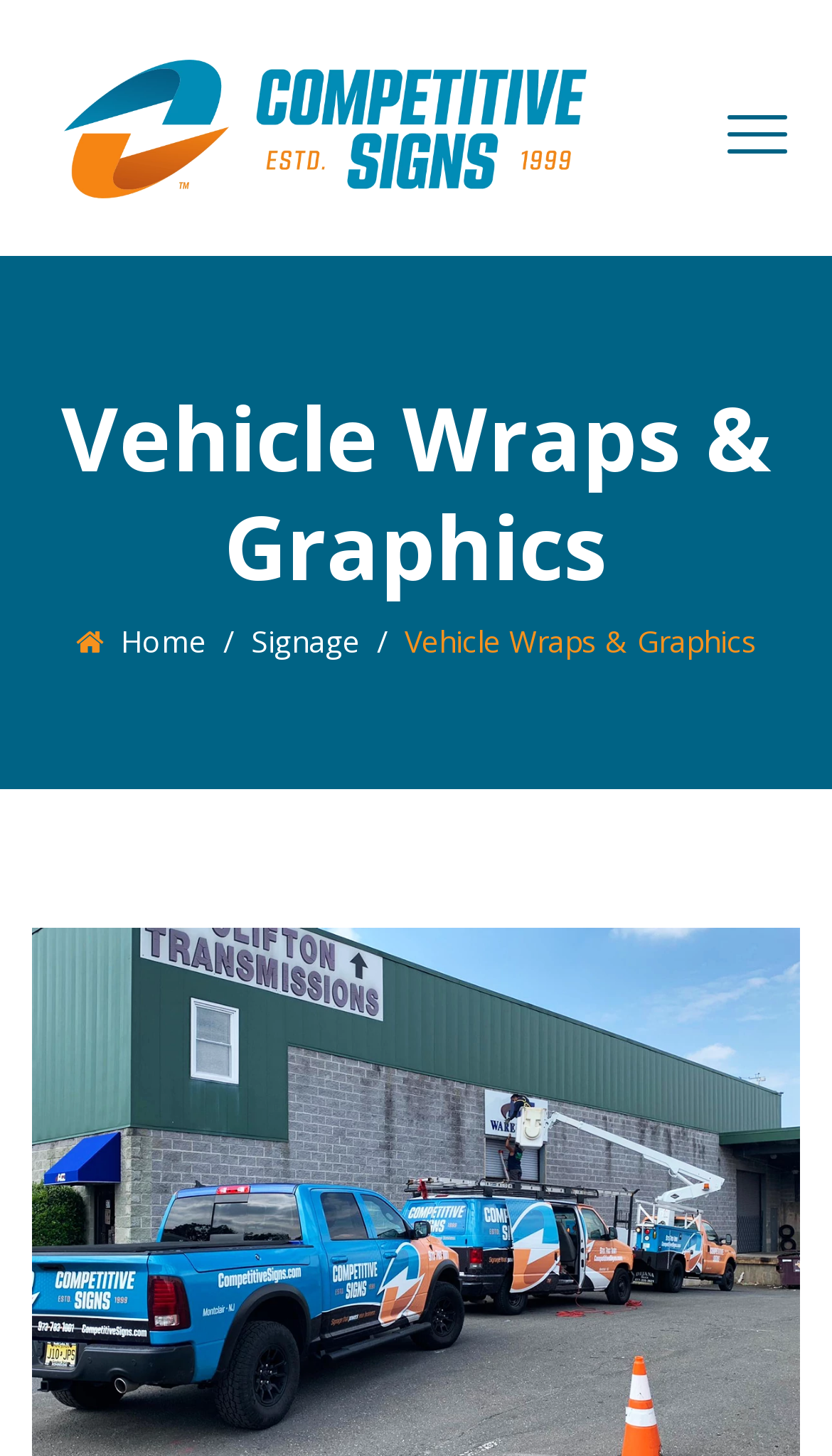Generate a comprehensive description of the webpage.

The webpage is about custom vehicle wraps, specifically highlighting the services offered by Competitive Signs. At the top-left corner, there is a logo of Competitive Signs, which is an image linked to the company's name. Next to the logo, there is a button, likely a call-to-action or a navigation element.

Below the top section, there is a main content area that spans the entire width of the page. The heading "Vehicle Wraps & Graphics" is prominently displayed, indicating the primary focus of the webpage. 

On the top-right side of the main content area, there is a navigation menu consisting of three elements: "Home", a separator, and "Signage". The "Vehicle Wraps & Graphics" text is repeated below the navigation menu, possibly serving as a subheading or a description.

The webpage appears to be promoting custom car wraps as a means of advertising one's business or personalizing one's vehicle, as hinted by the meta description. The overall structure of the webpage is organized, with clear headings and concise text, making it easy to navigate and understand.